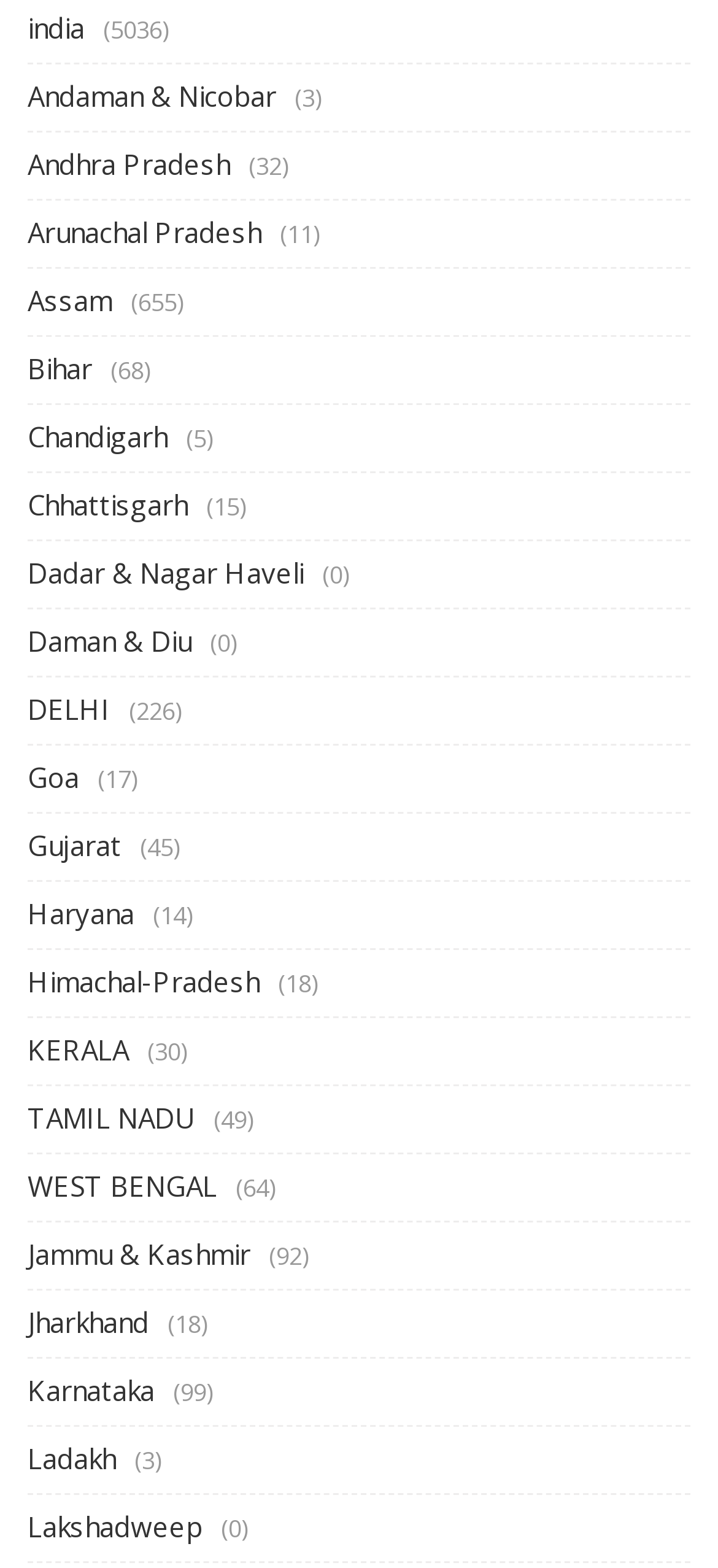Review the image closely and give a comprehensive answer to the question: Which state has the highest number?

I compared the numbers in the StaticText elements and found that '(655)' is the highest number, which corresponds to the link 'Assam'.